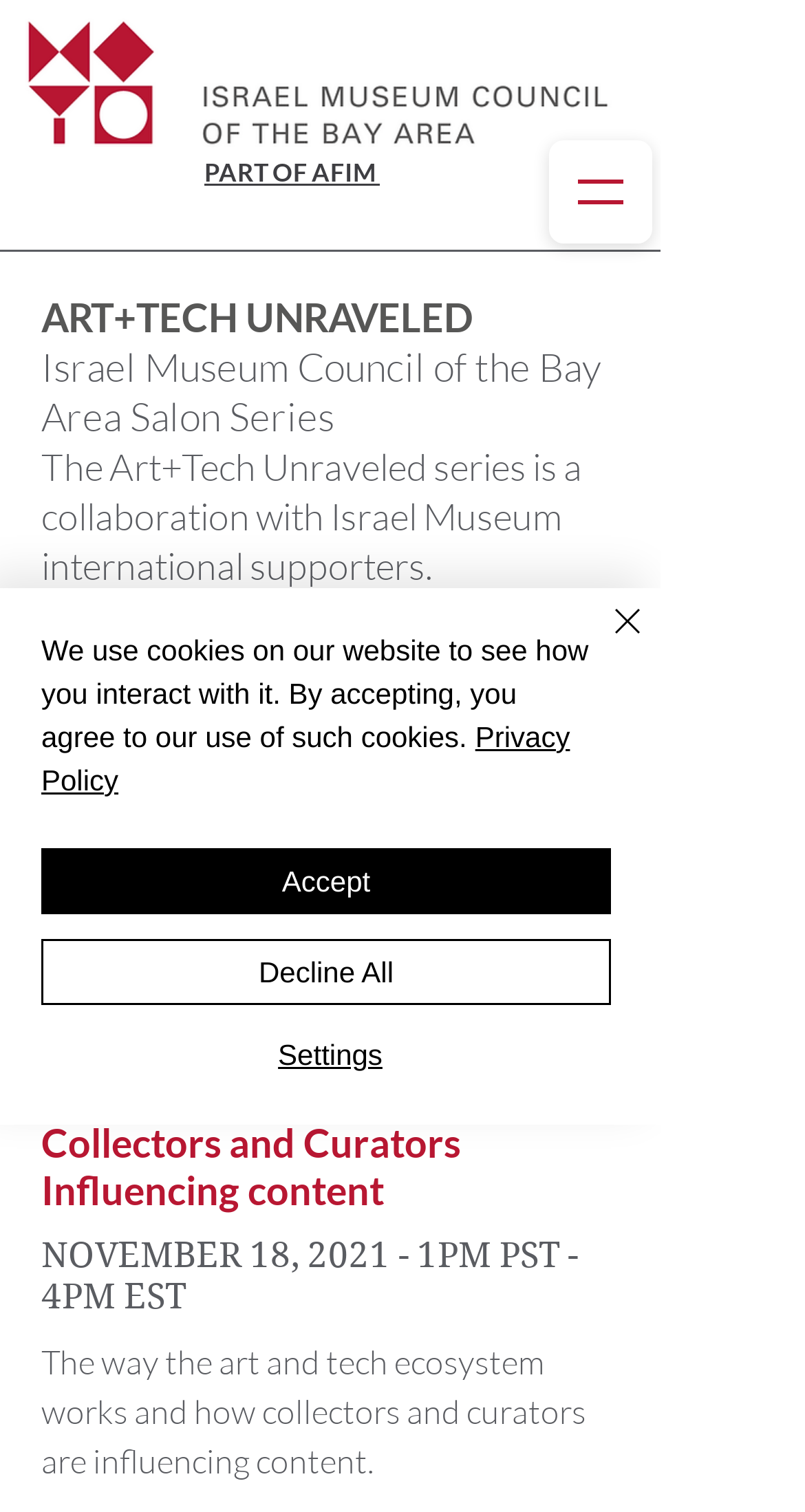Give a one-word or short phrase answer to the question: 
What is the image located at the bottom of the page?

Continuity